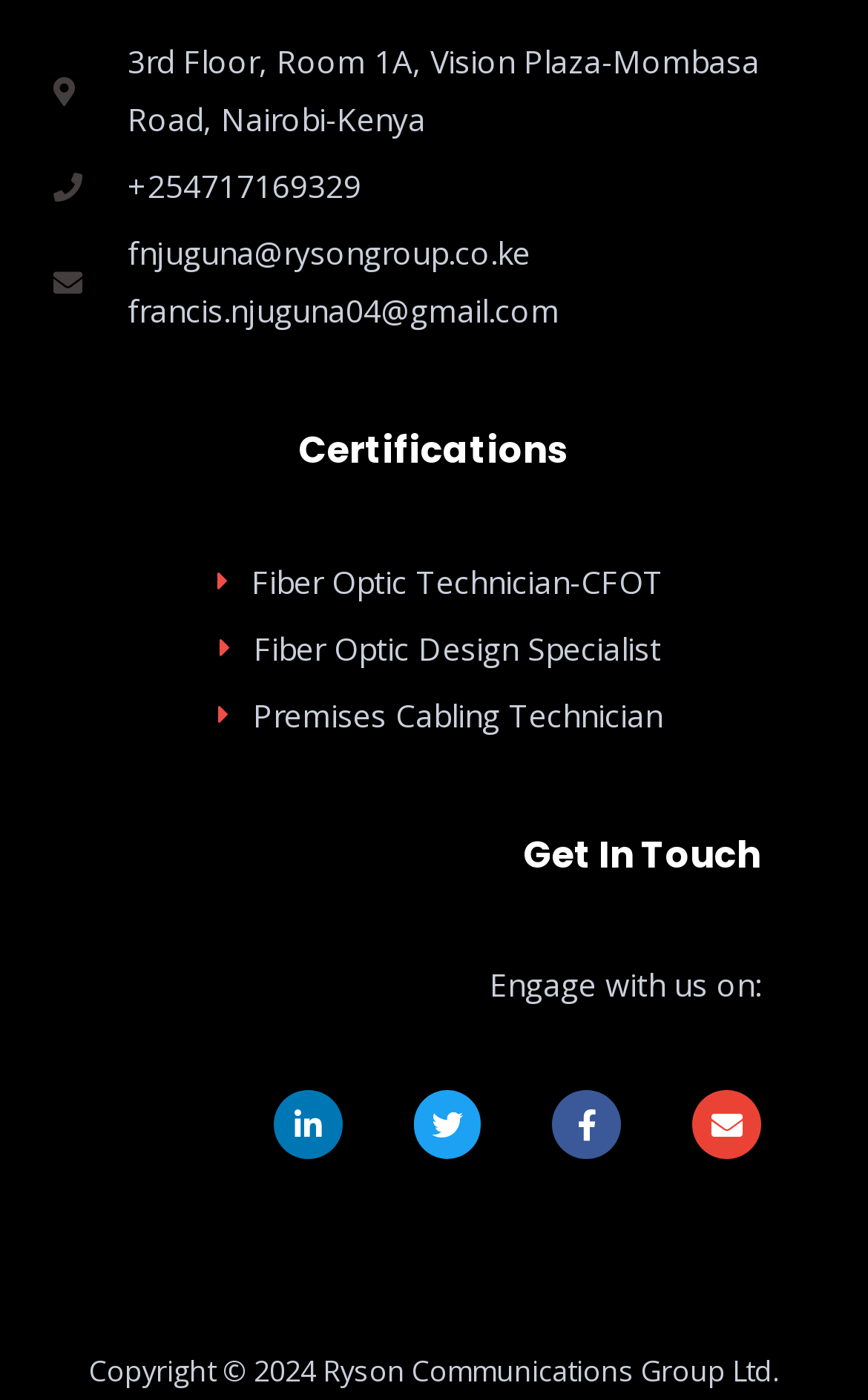Identify the bounding box of the UI element that matches this description: "Premises Cabling Technician".

[0.062, 0.491, 0.938, 0.532]